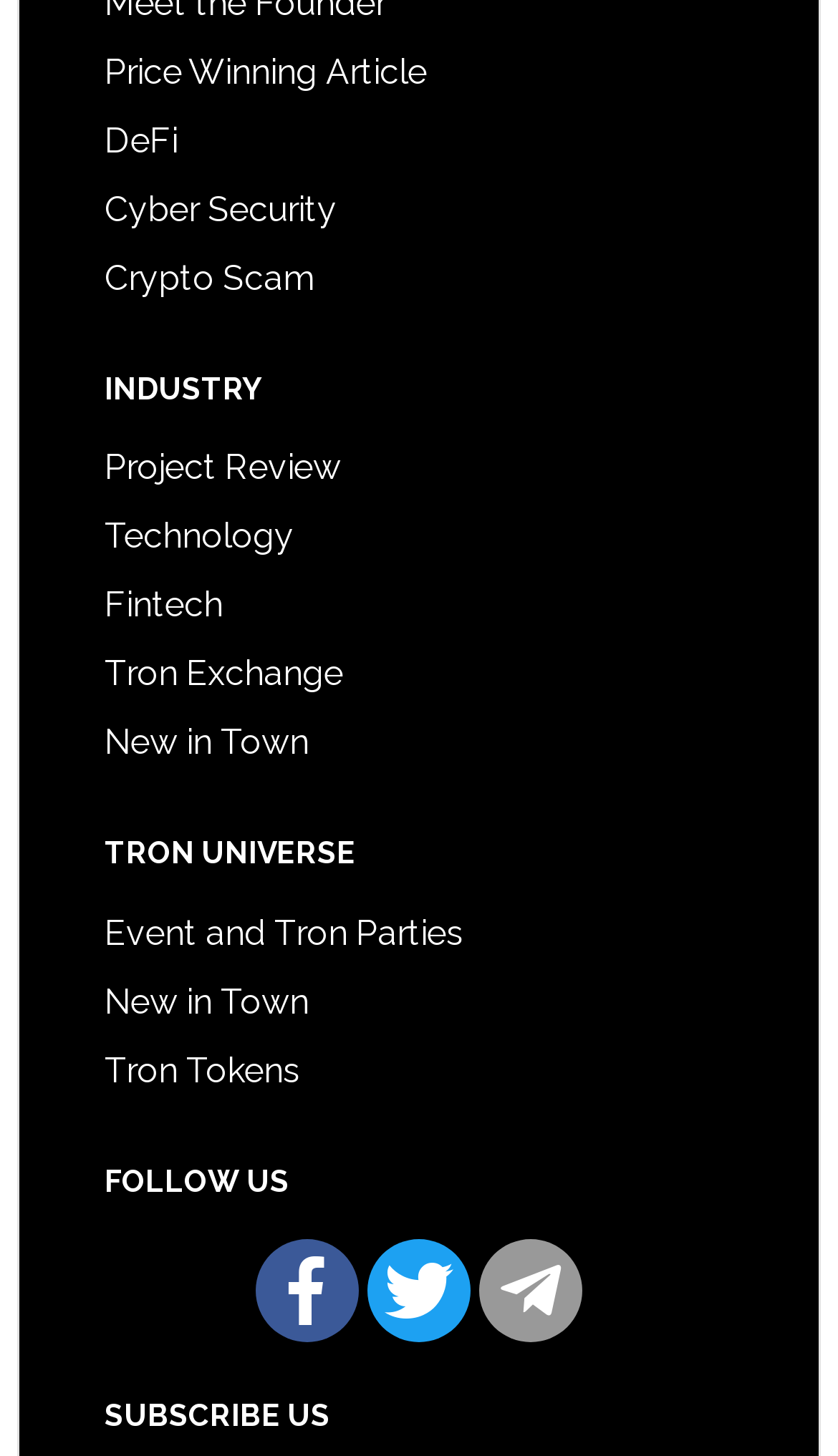Kindly provide the bounding box coordinates of the section you need to click on to fulfill the given instruction: "Learn about Cyber Security".

[0.125, 0.129, 0.402, 0.157]